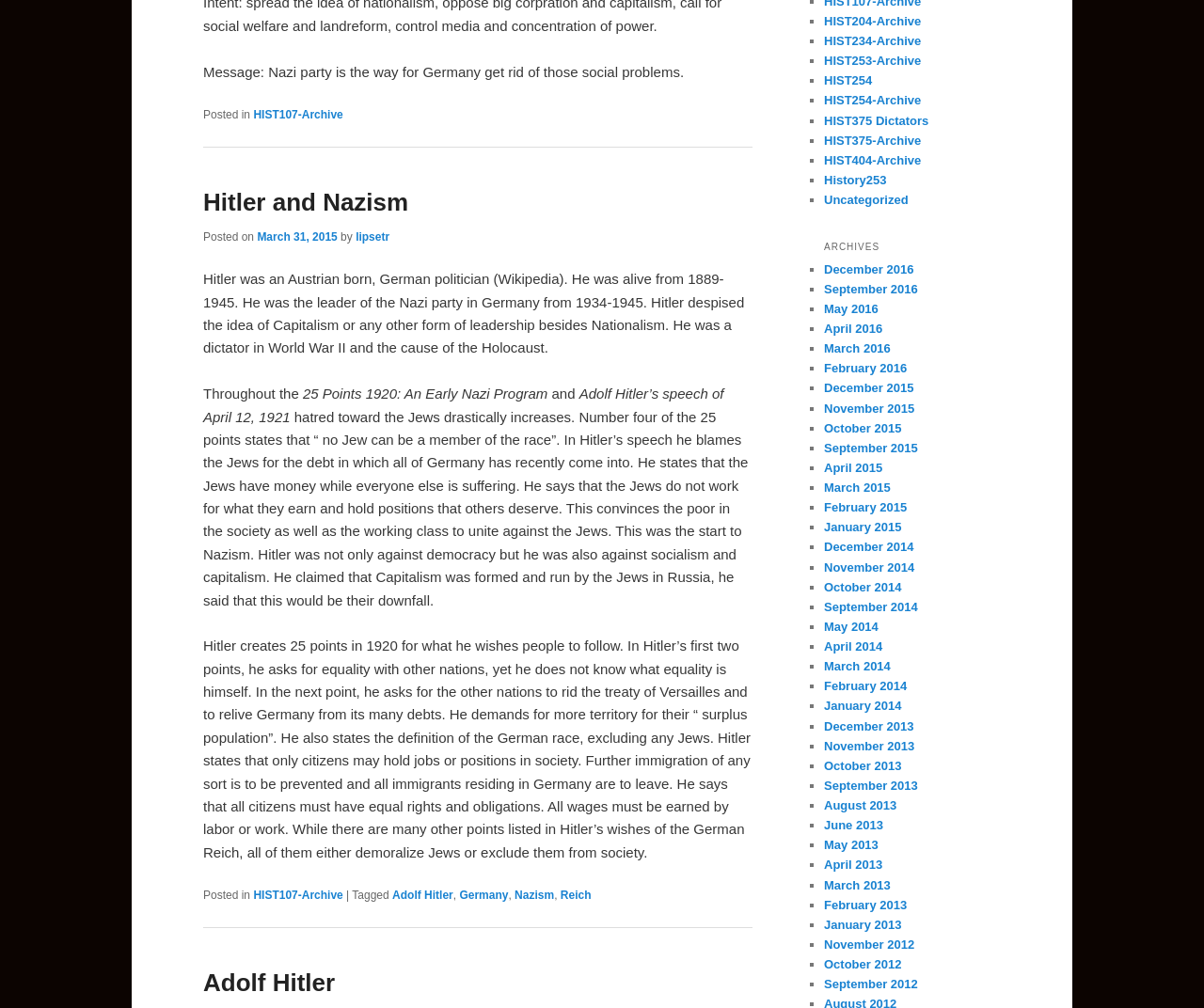Find the bounding box coordinates for the area you need to click to carry out the instruction: "Search for a job". The coordinates should be four float numbers between 0 and 1, indicated as [left, top, right, bottom].

None